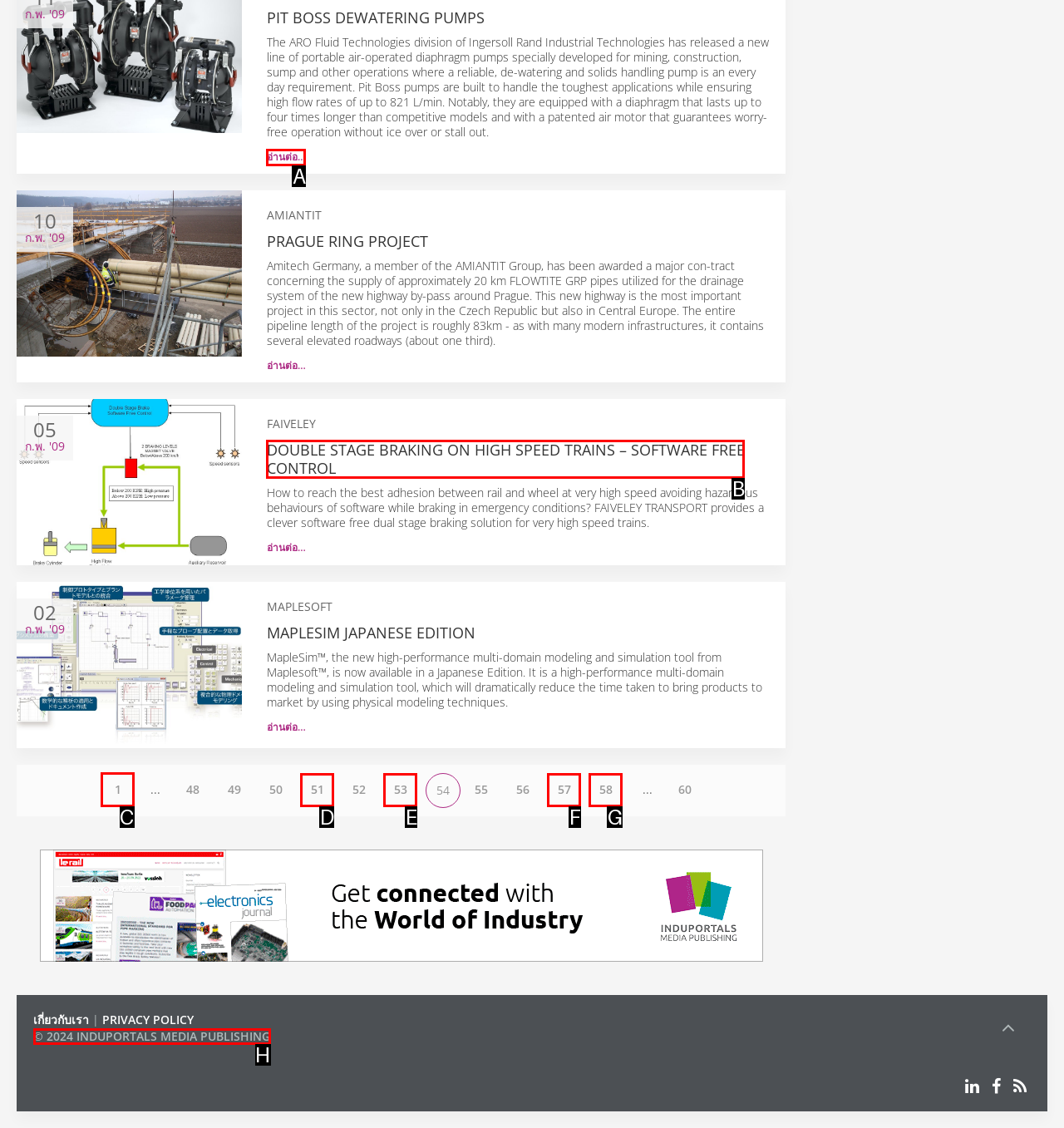Determine which letter corresponds to the UI element to click for this task: Go to page 1
Respond with the letter from the available options.

C